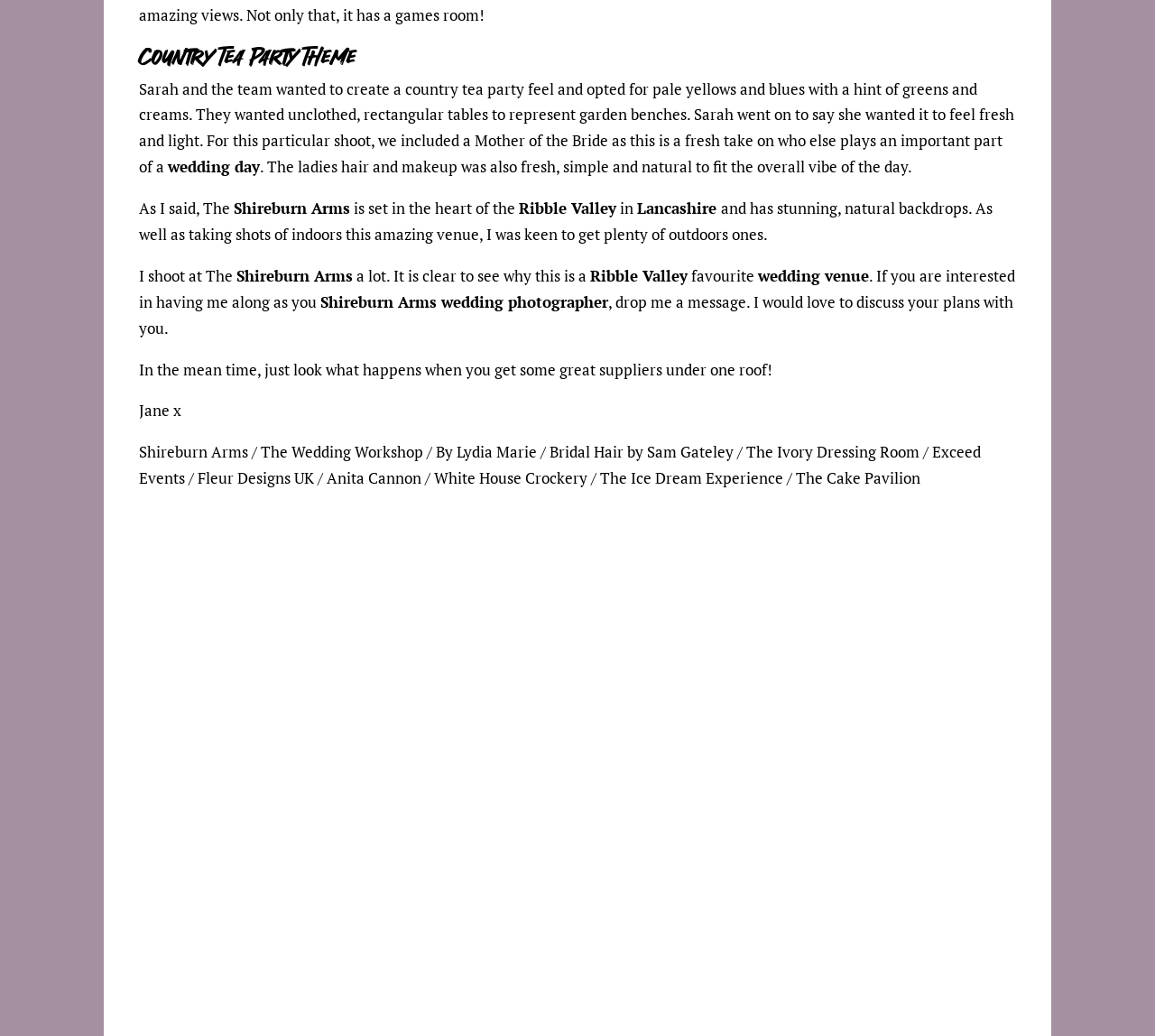Determine the bounding box coordinates of the clickable region to follow the instruction: "visit Insights page".

None